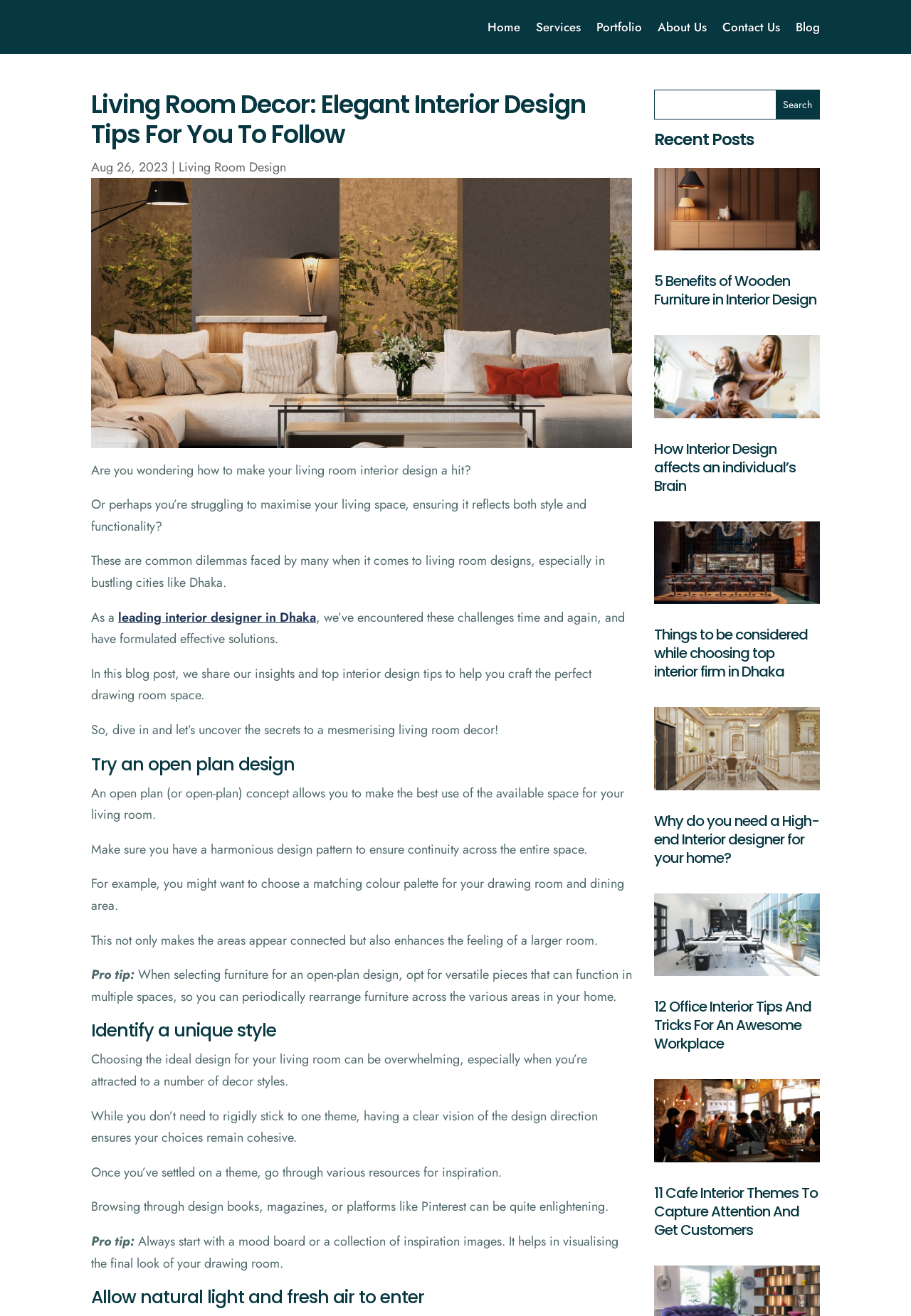Determine the bounding box coordinates of the target area to click to execute the following instruction: "Read the '5 Benefits of Wooden Furniture in Interior Design' article."

[0.718, 0.128, 0.9, 0.19]